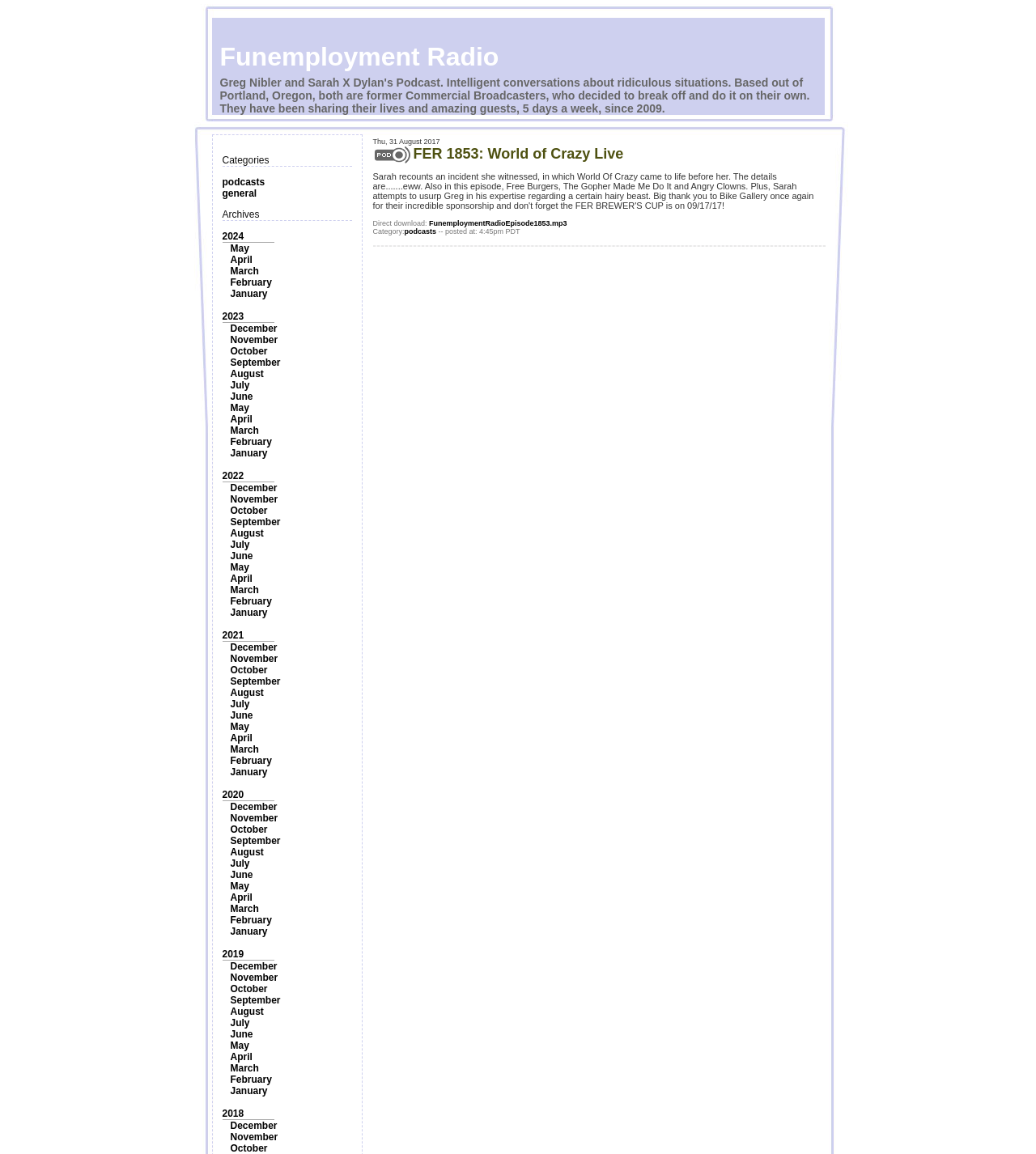Determine the bounding box coordinates of the region that needs to be clicked to achieve the task: "Access archives for 2023".

[0.214, 0.269, 0.235, 0.279]